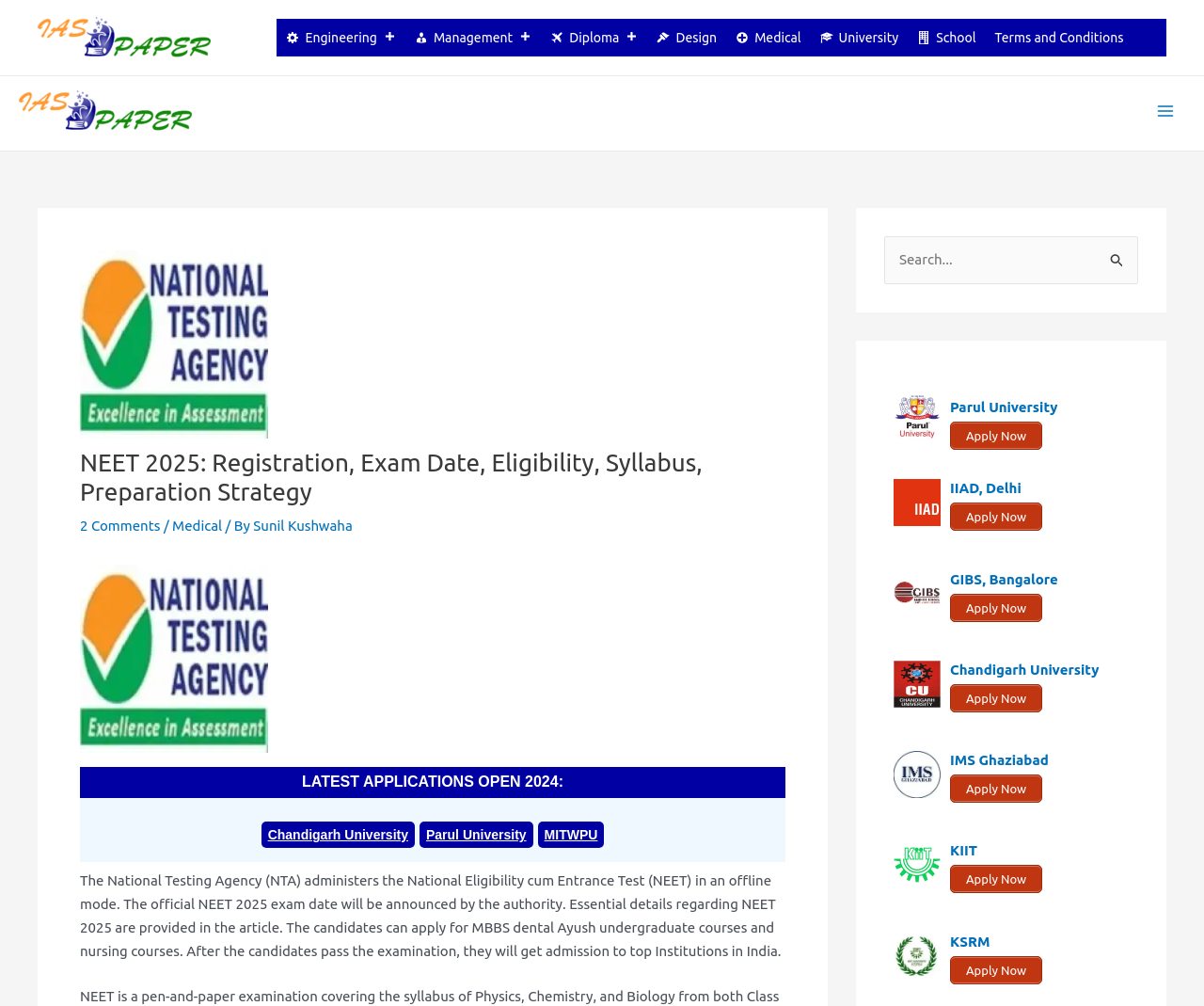What is the name of the exam discussed on this webpage?
Please give a detailed and elaborate answer to the question based on the image.

The webpage is discussing the National Eligibility cum Entrance Test (NEET) 2025, which is an offline exam administered by the National Testing Agency (NTA) for admission to MBBS, dental, Ayush undergraduate courses, and nursing courses.